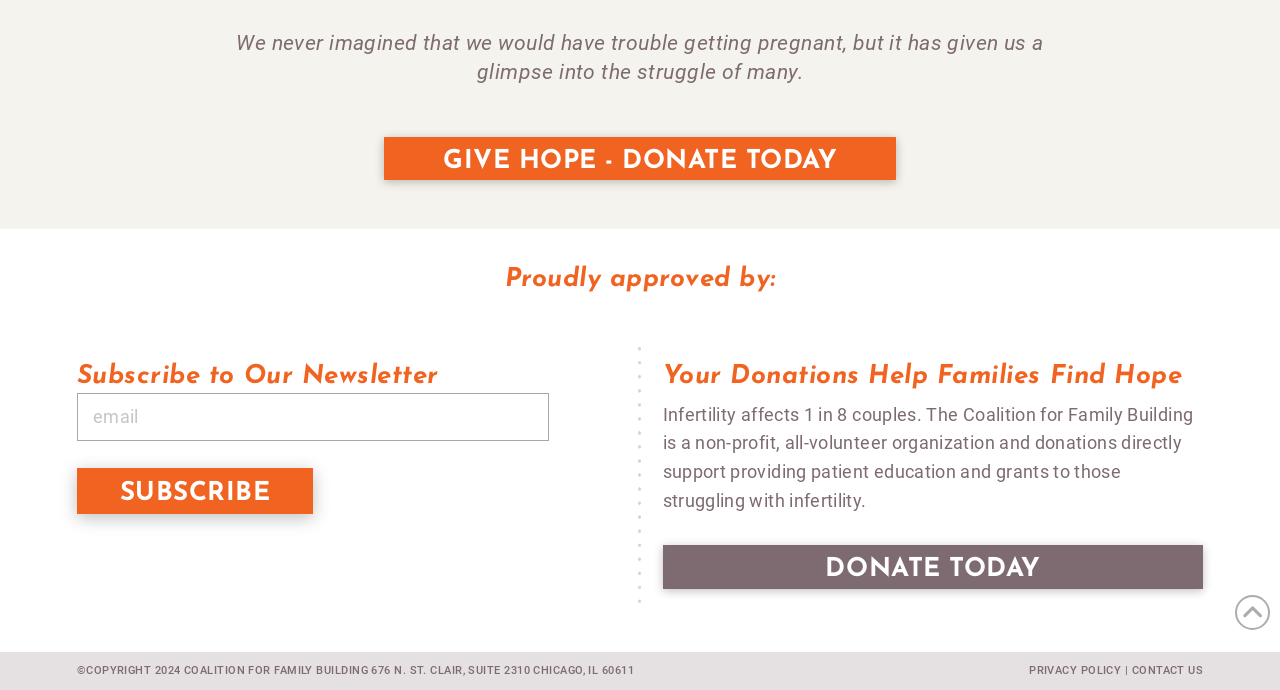Given the element description https://pauladitzelfacci.com/, predict the bounding box coordinates for the UI element in the webpage screenshot. The format should be (top-left x, top-left y, bottom-right x, bottom-right y), and the values should be between 0 and 1.

None